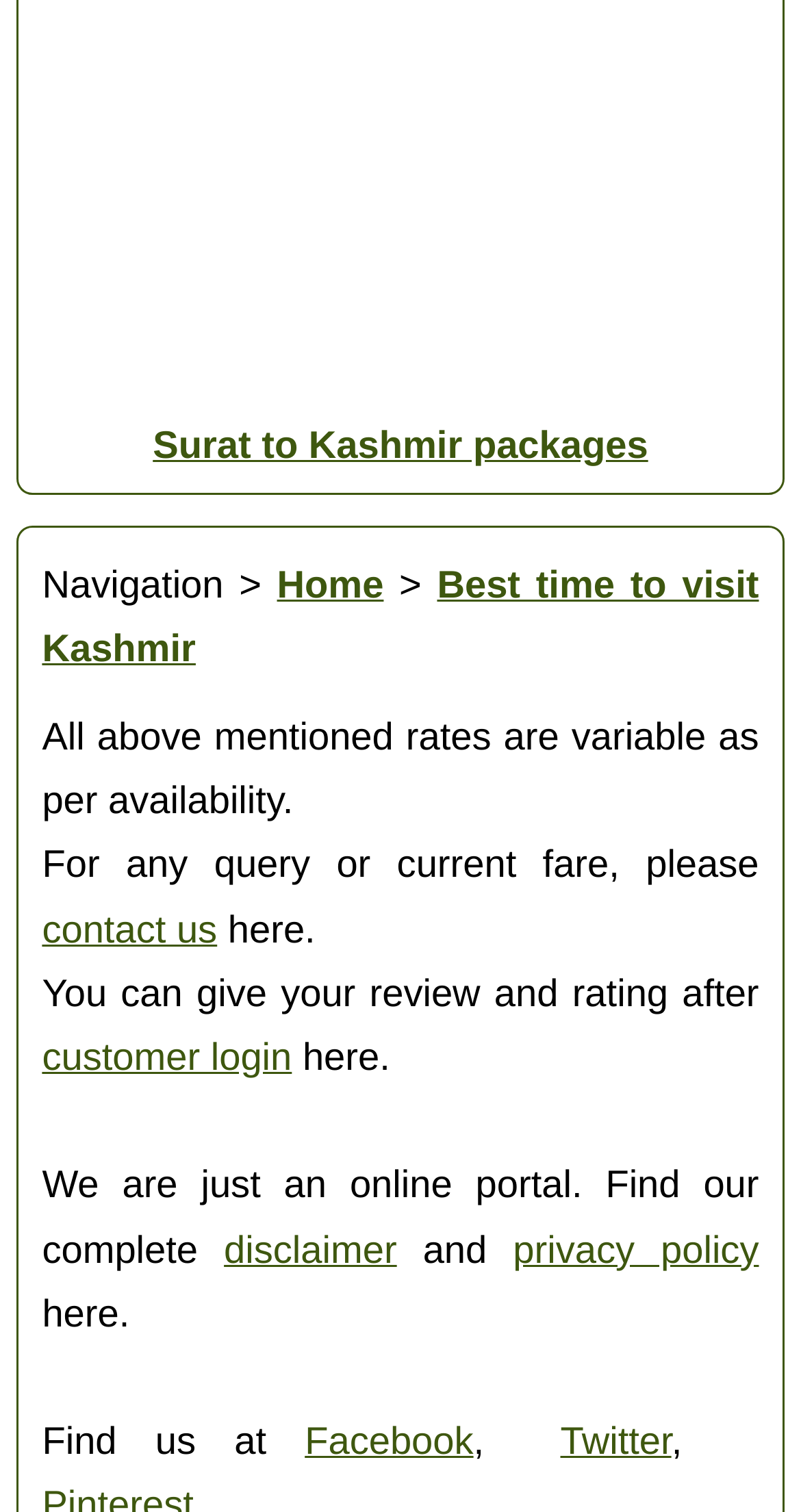Please provide a comprehensive response to the question based on the details in the image: What social media platforms is the website on?

The website has links to its social media presence on Facebook and Twitter, as indicated by the links 'Facebook' and 'Twitter' at the bottom of the page.